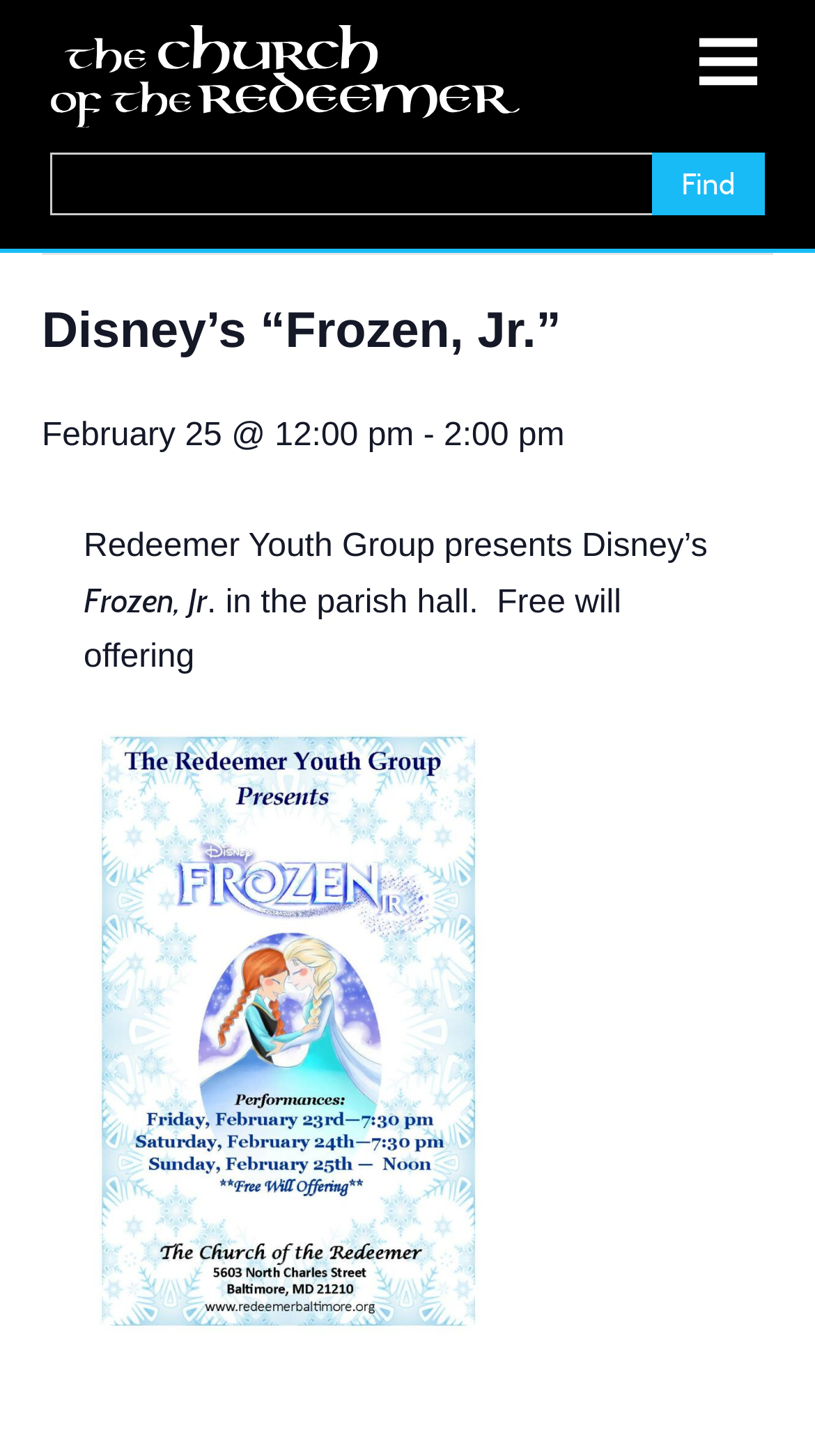Provide the bounding box coordinates for the UI element that is described by this text: "kitchen cabinet painter Chelford Cheshire". The coordinates should be in the form of four float numbers between 0 and 1: [left, top, right, bottom].

None